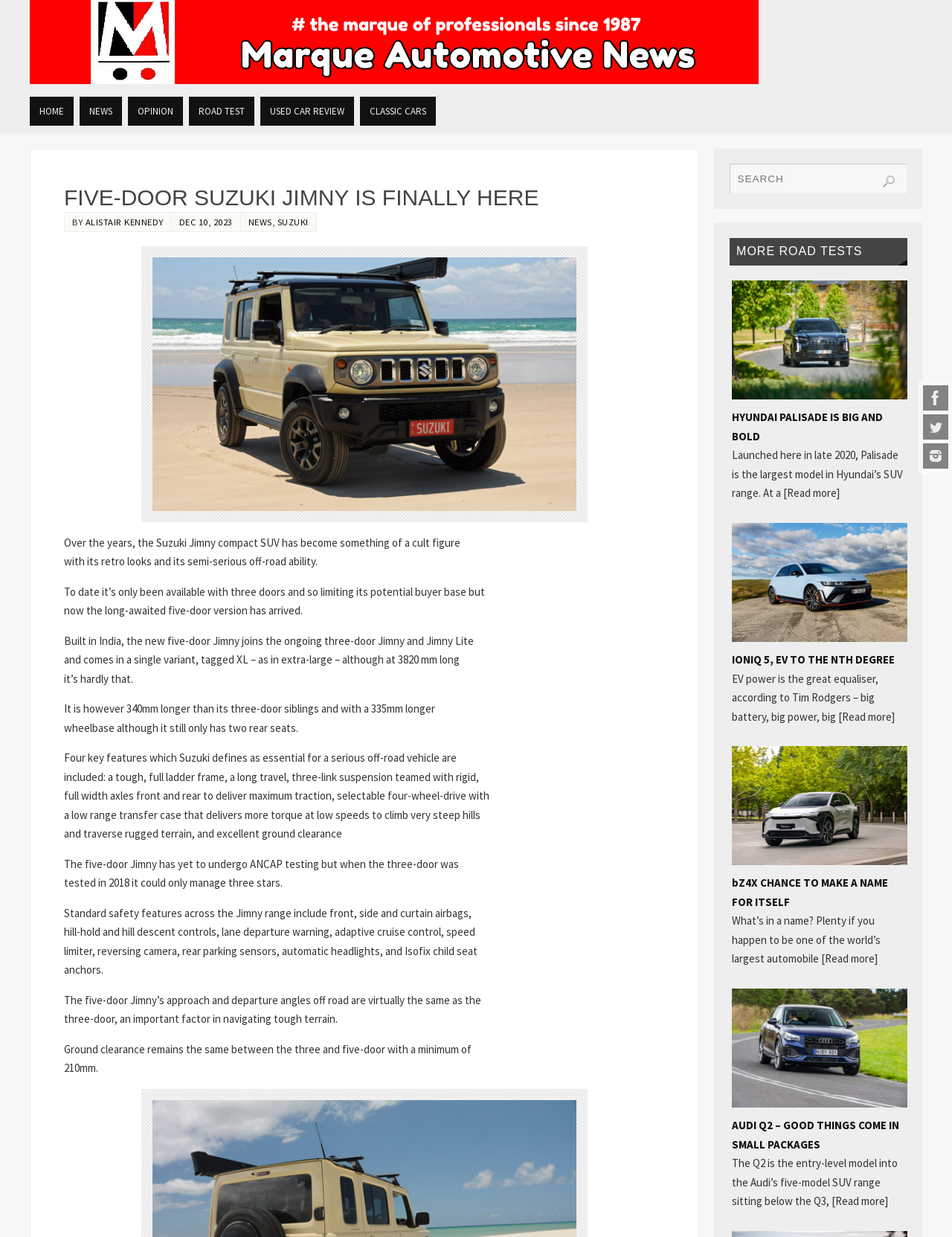What is the ground clearance of the five-door Jimny?
Give a detailed and exhaustive answer to the question.

The webpage states that the ground clearance of the five-door Jimny remains the same as the three-door, with a minimum of 210mm. This information is mentioned in the text 'Ground clearance remains the same between the three and five-door with a minimum of 210mm'.